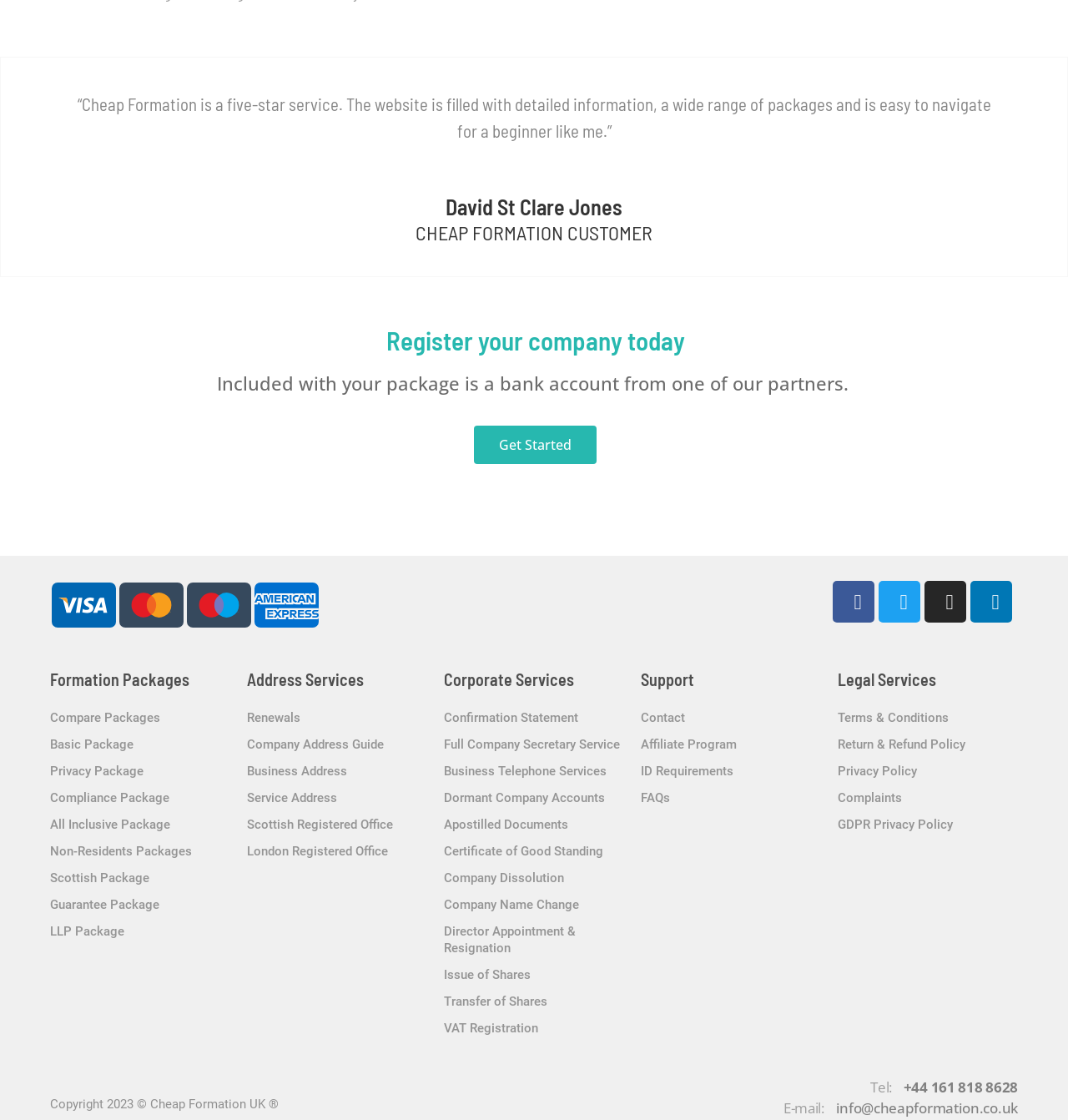Use the details in the image to answer the question thoroughly: 
What is the name of the customer who reviewed Cheap Formation?

The customer's name is mentioned in the testimonial at the top of the webpage, which says '“Cheap Formation is a five-star service. The website is filled with detailed information, a wide range of packages and is easy to navigate for a beginner like me.” - David St Clare Jones'.